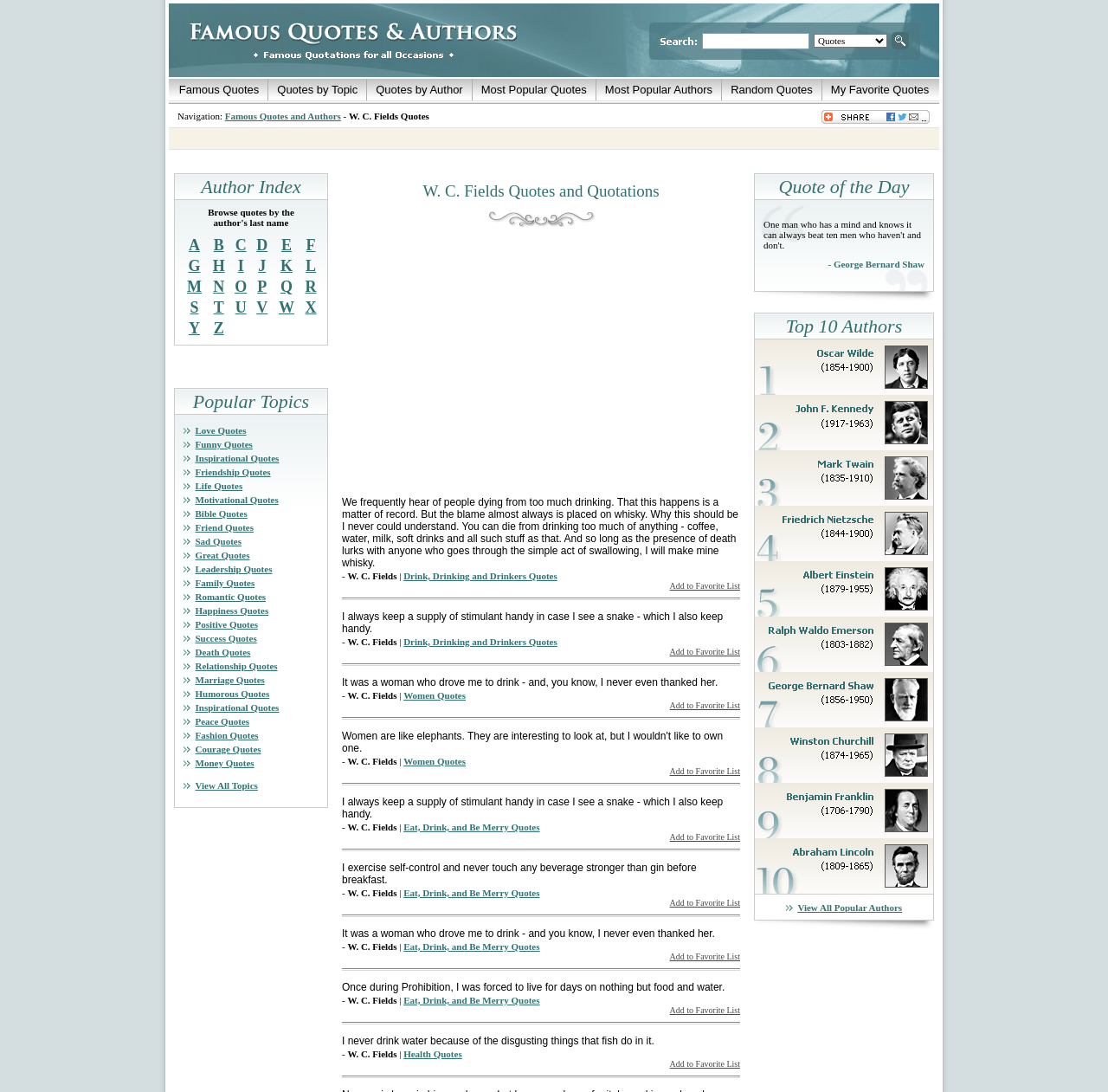What is the function of the 'Bookmark and Share' link?
Provide an in-depth and detailed answer to the question.

The 'Bookmark and Share' link is accompanied by an image, suggesting that it allows users to bookmark or share the webpage with others. This is a common function on many webpages.